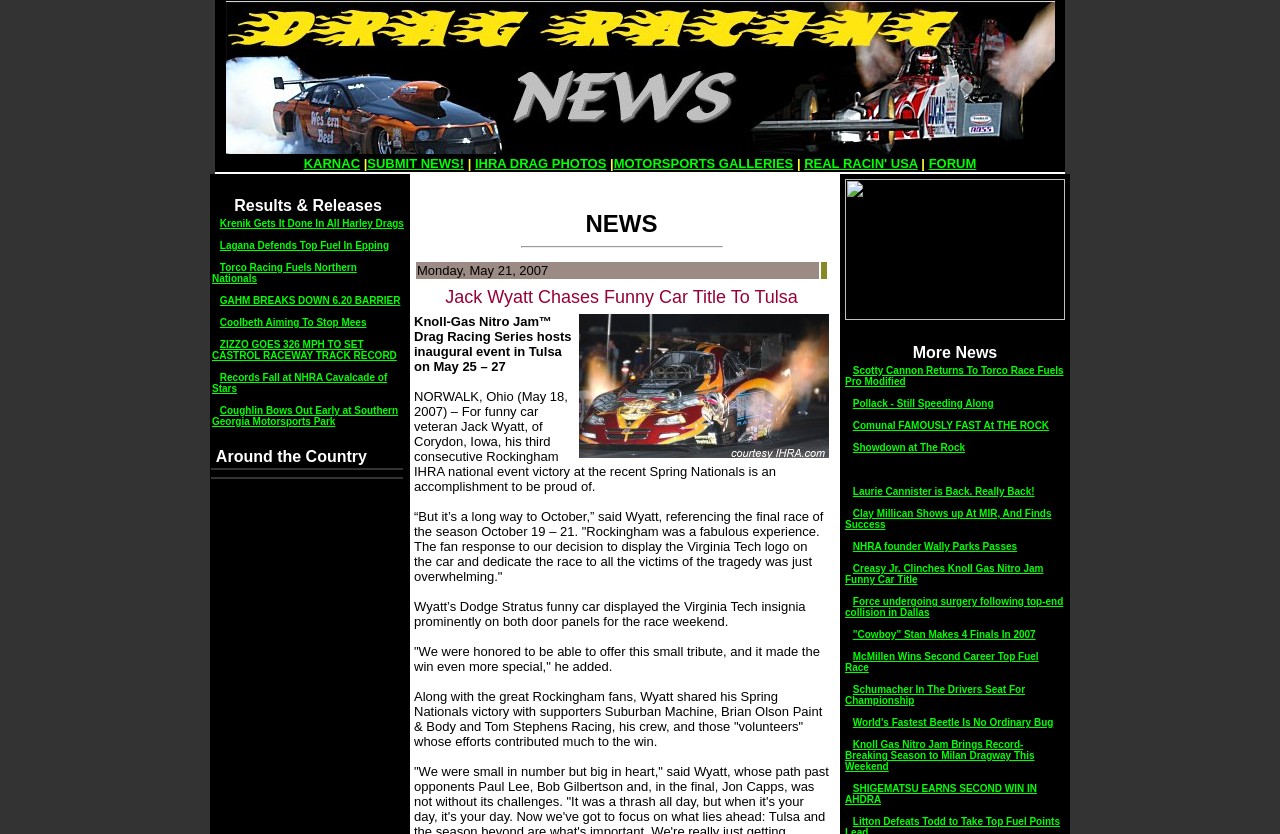Please determine the bounding box coordinates of the area that needs to be clicked to complete this task: 'Browse the 'Around the Country' section'. The coordinates must be four float numbers between 0 and 1, formatted as [left, top, right, bottom].

[0.165, 0.536, 0.315, 0.56]